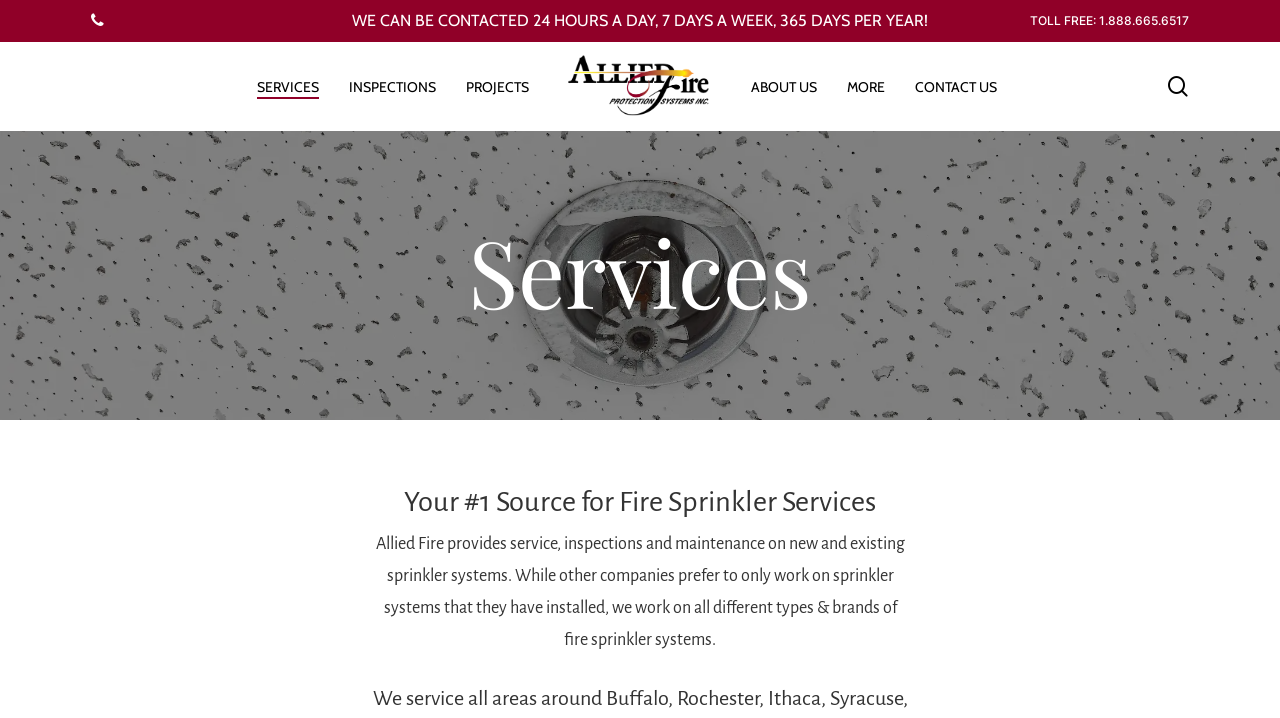Identify the bounding box coordinates of the part that should be clicked to carry out this instruction: "Contact us 24/7".

[0.275, 0.015, 0.725, 0.042]